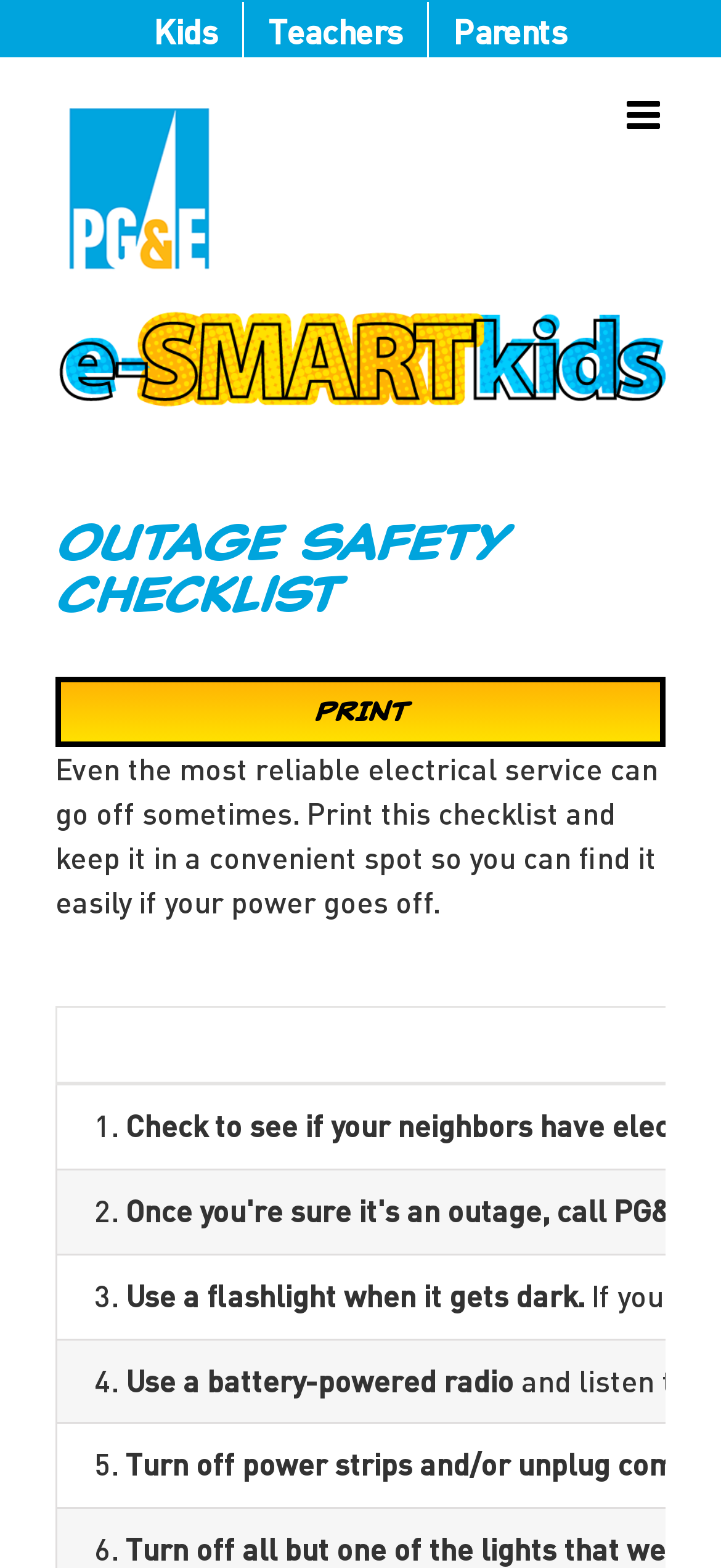Based on the element description: "aria-label="Toggle mobile menu"", identify the bounding box coordinates for this UI element. The coordinates must be four float numbers between 0 and 1, listed as [left, top, right, bottom].

[0.869, 0.062, 0.923, 0.087]